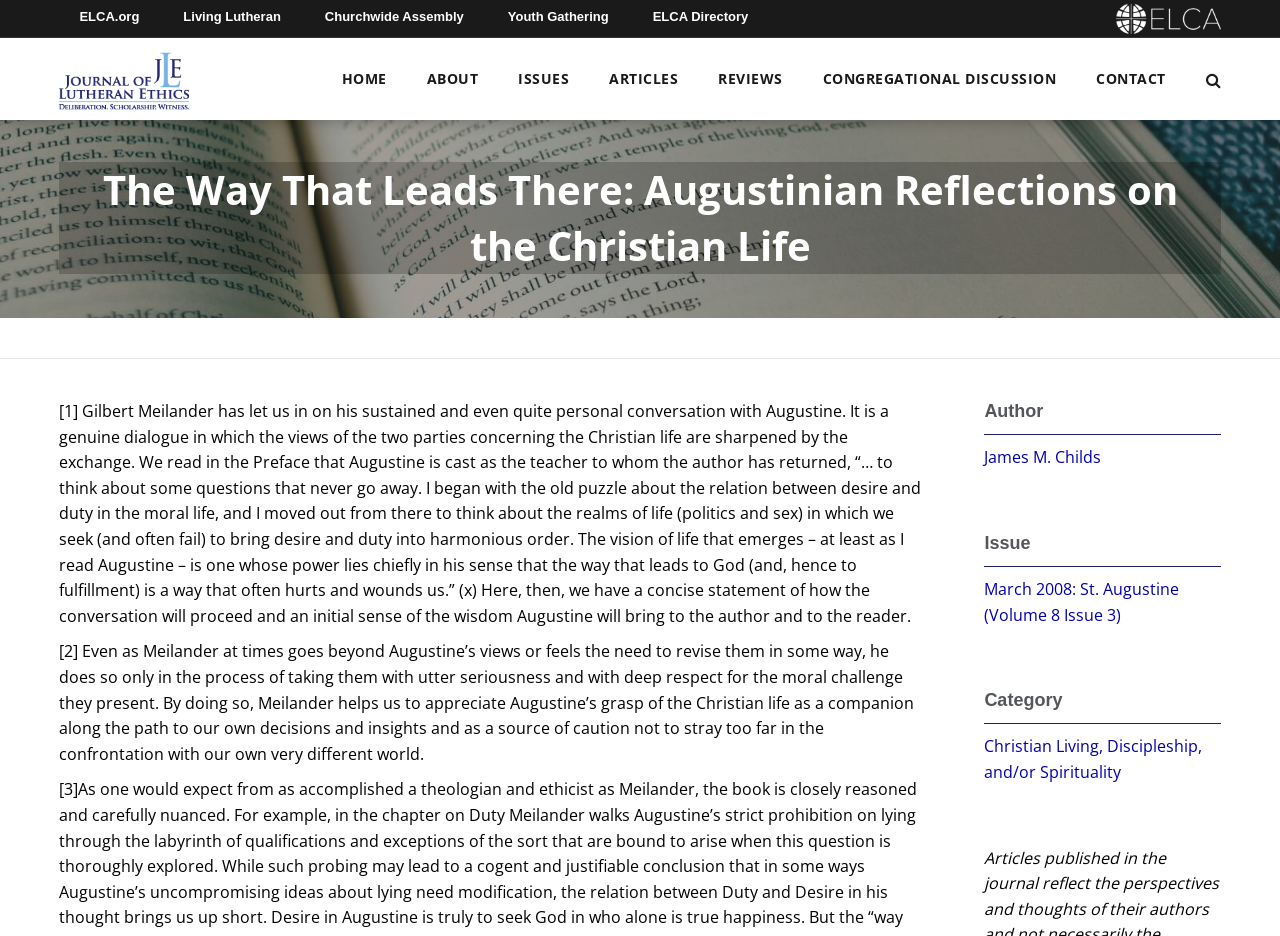Who is the author of the article?
Please give a detailed and elaborate answer to the question.

Although there is a heading element with the description 'Author', the actual author's name is not mentioned in the article. However, there is a link element with the description 'James M. Childs' located below the 'Author' heading, which might be the author's name.